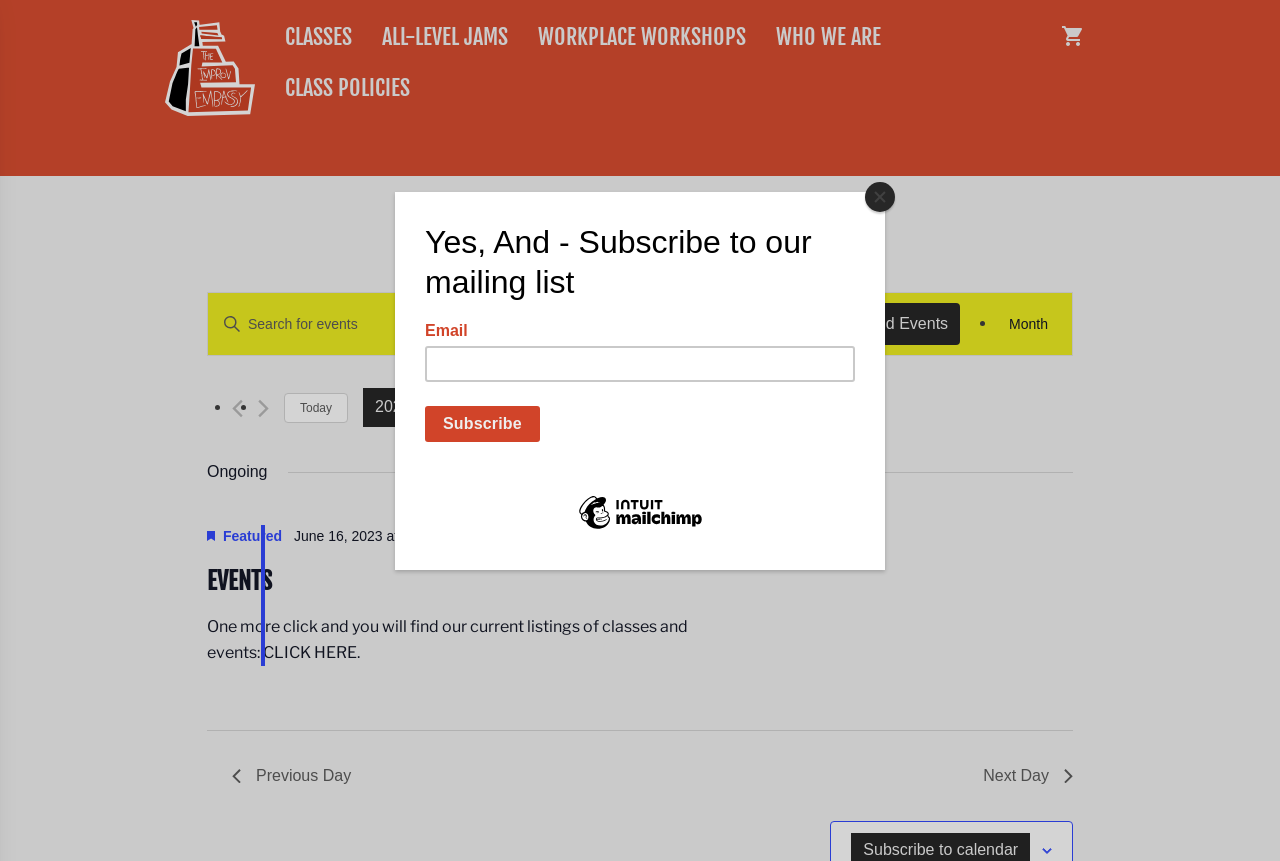Given the description: "Business & Agri-Business", determine the bounding box coordinates of the UI element. The coordinates should be formatted as four float numbers between 0 and 1, [left, top, right, bottom].

None